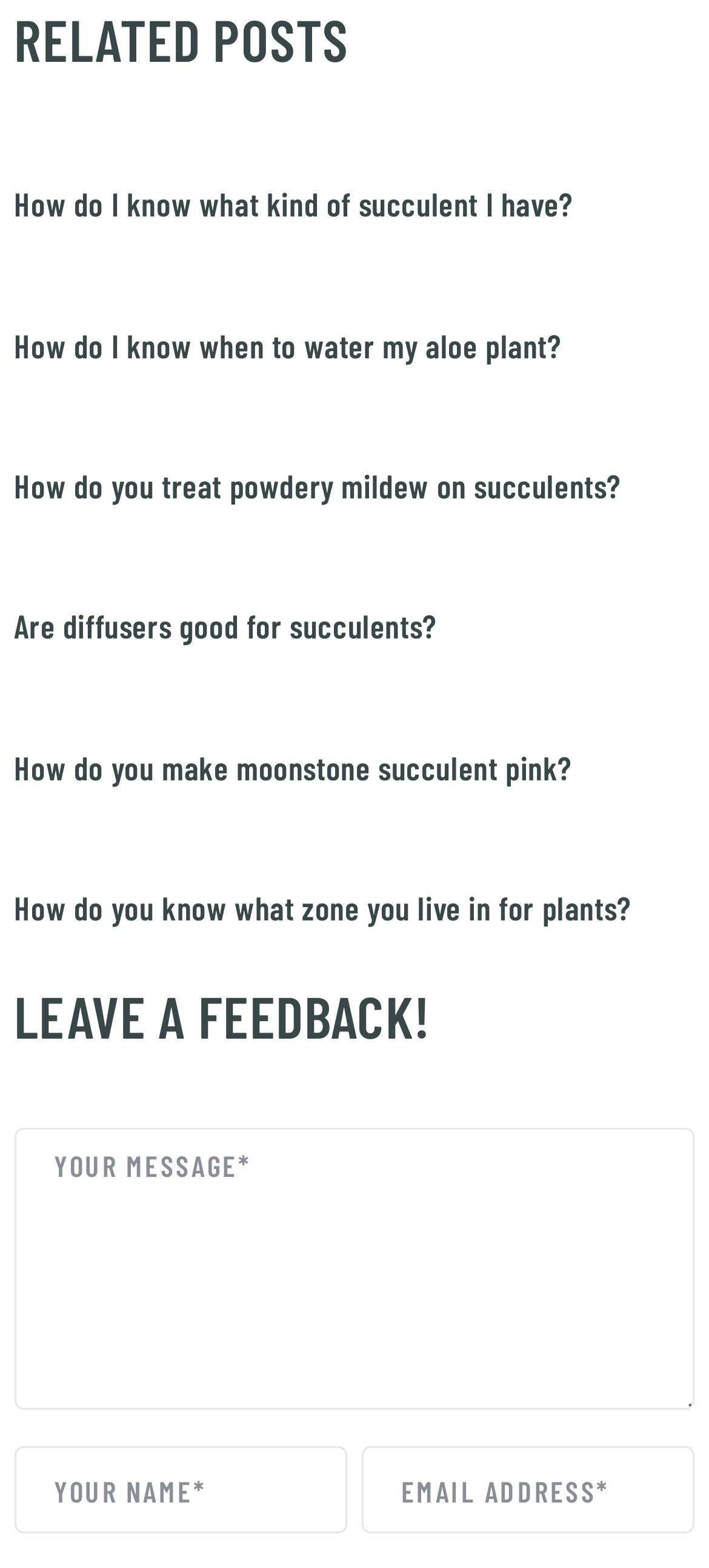Answer this question using a single word or a brief phrase:
What is the main topic of the webpage?

Succulents